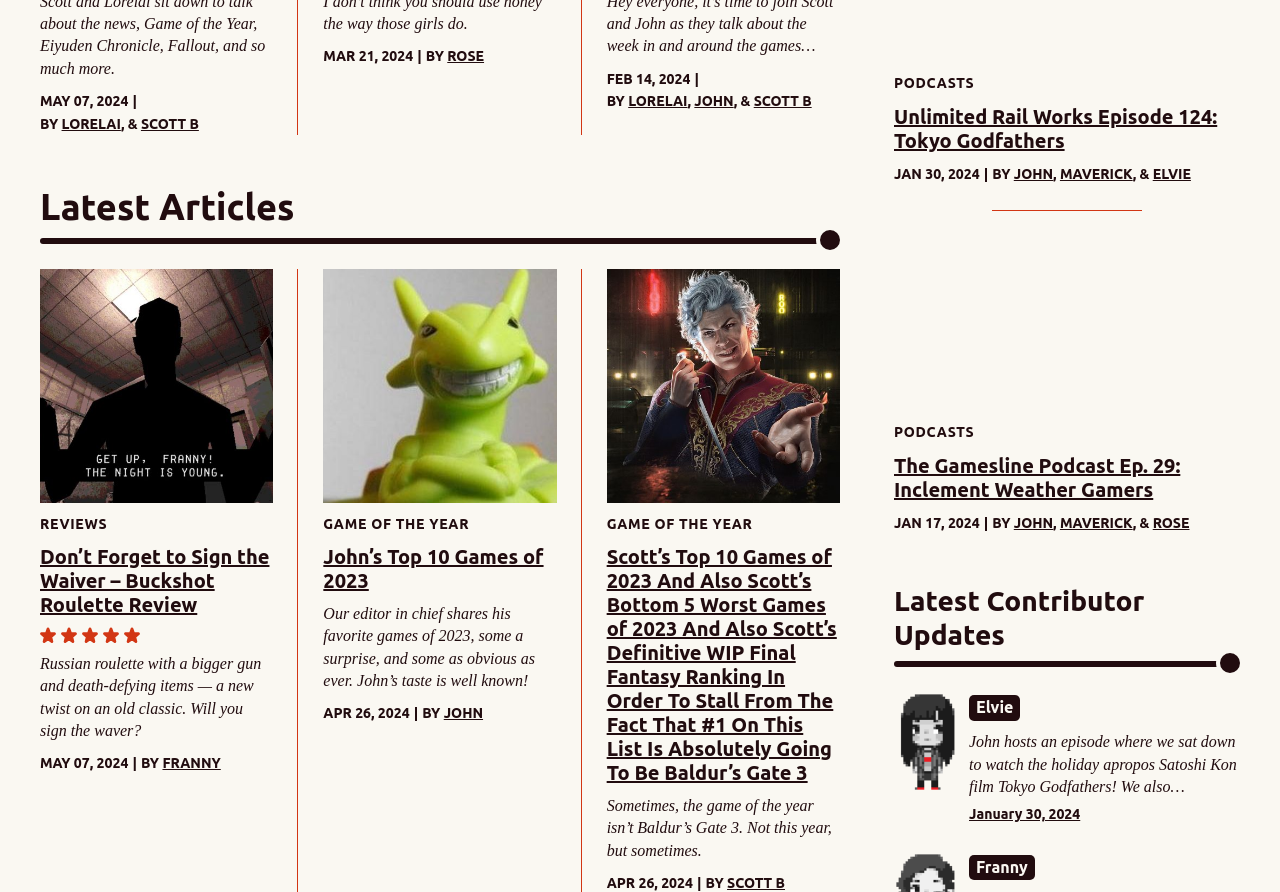Answer the question below with a single word or a brief phrase: 
Who is the author of the article 'John’s Top 10 Games of 2023'?

JOHN